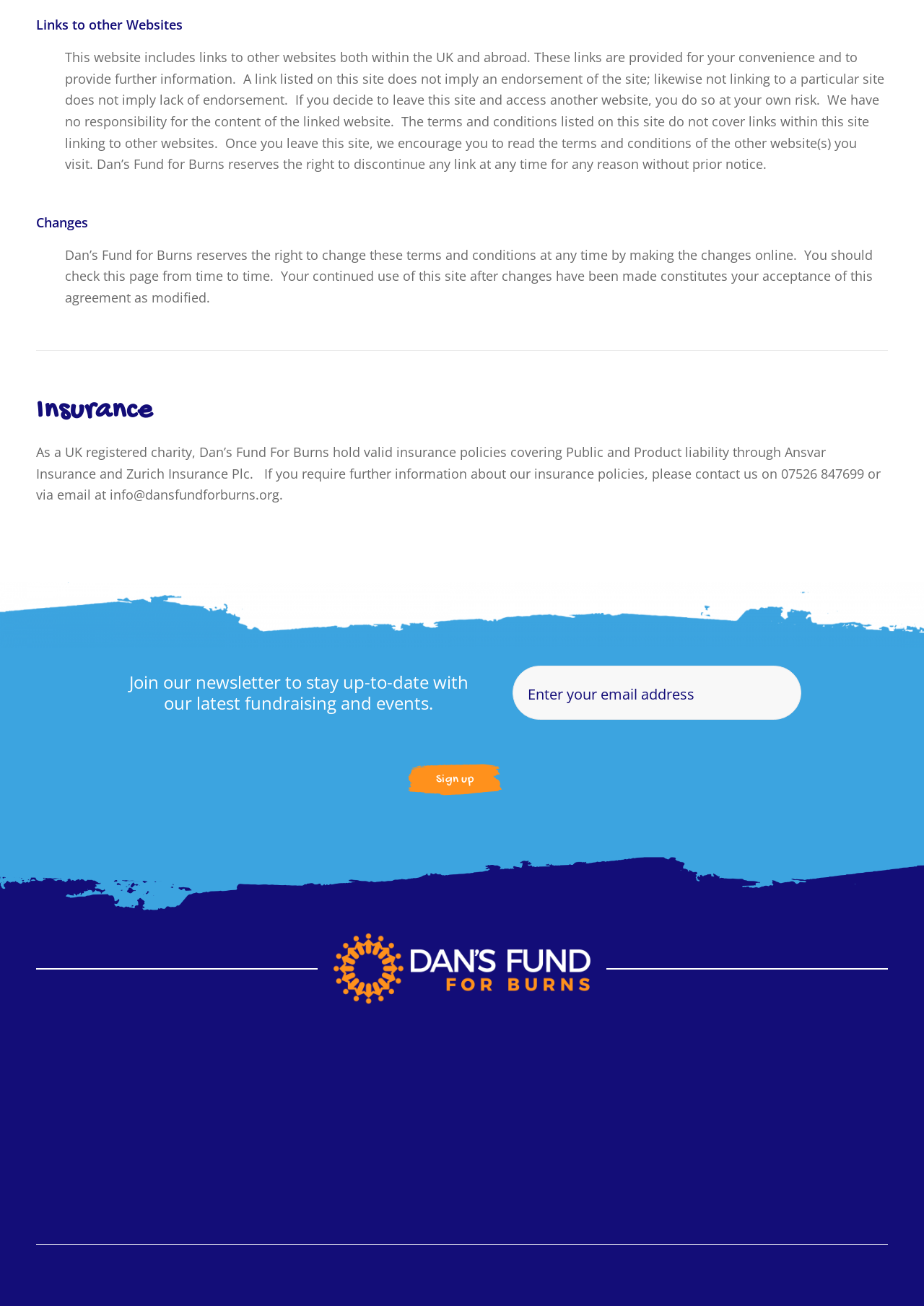Please identify the coordinates of the bounding box for the clickable region that will accomplish this instruction: "Sign up for the newsletter".

[0.437, 0.566, 0.548, 0.627]